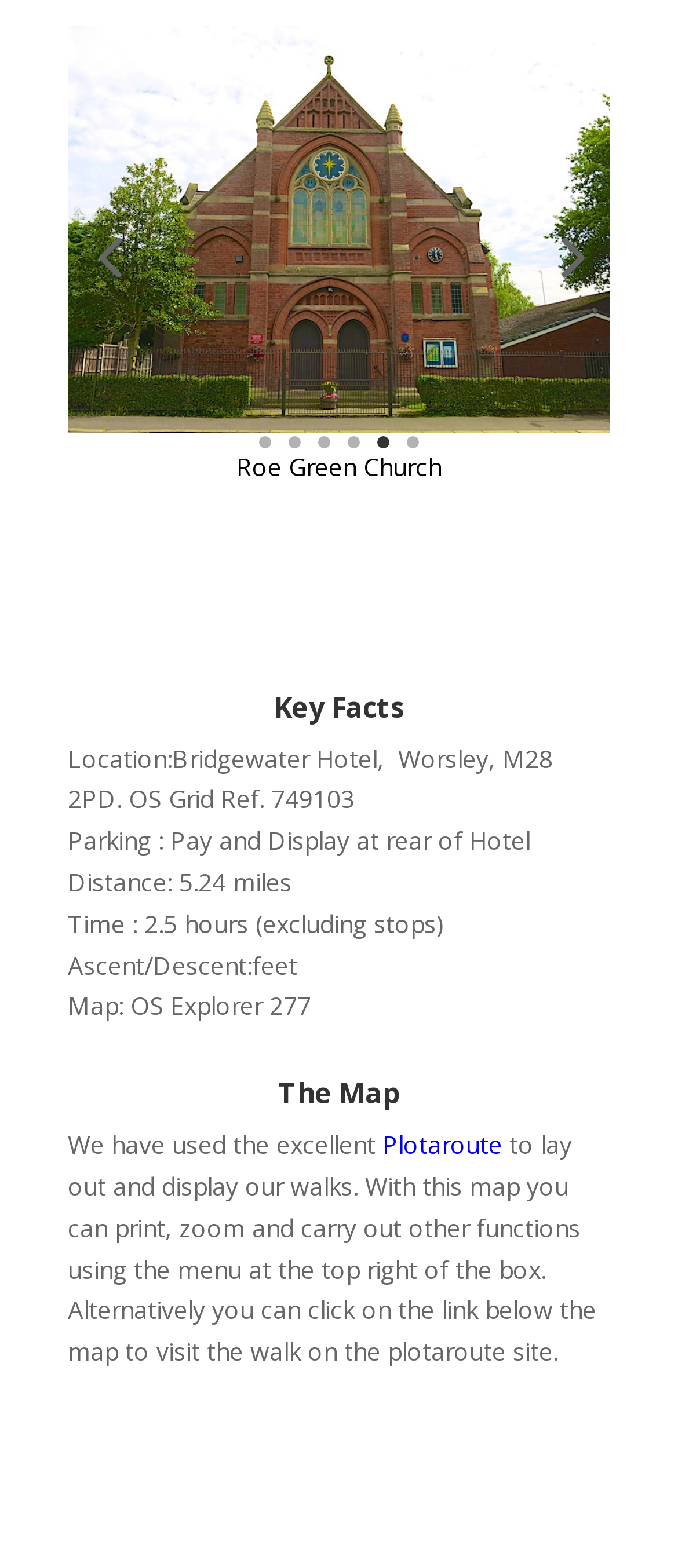How long does the walk take?
Based on the screenshot, respond with a single word or phrase.

2.5 hours